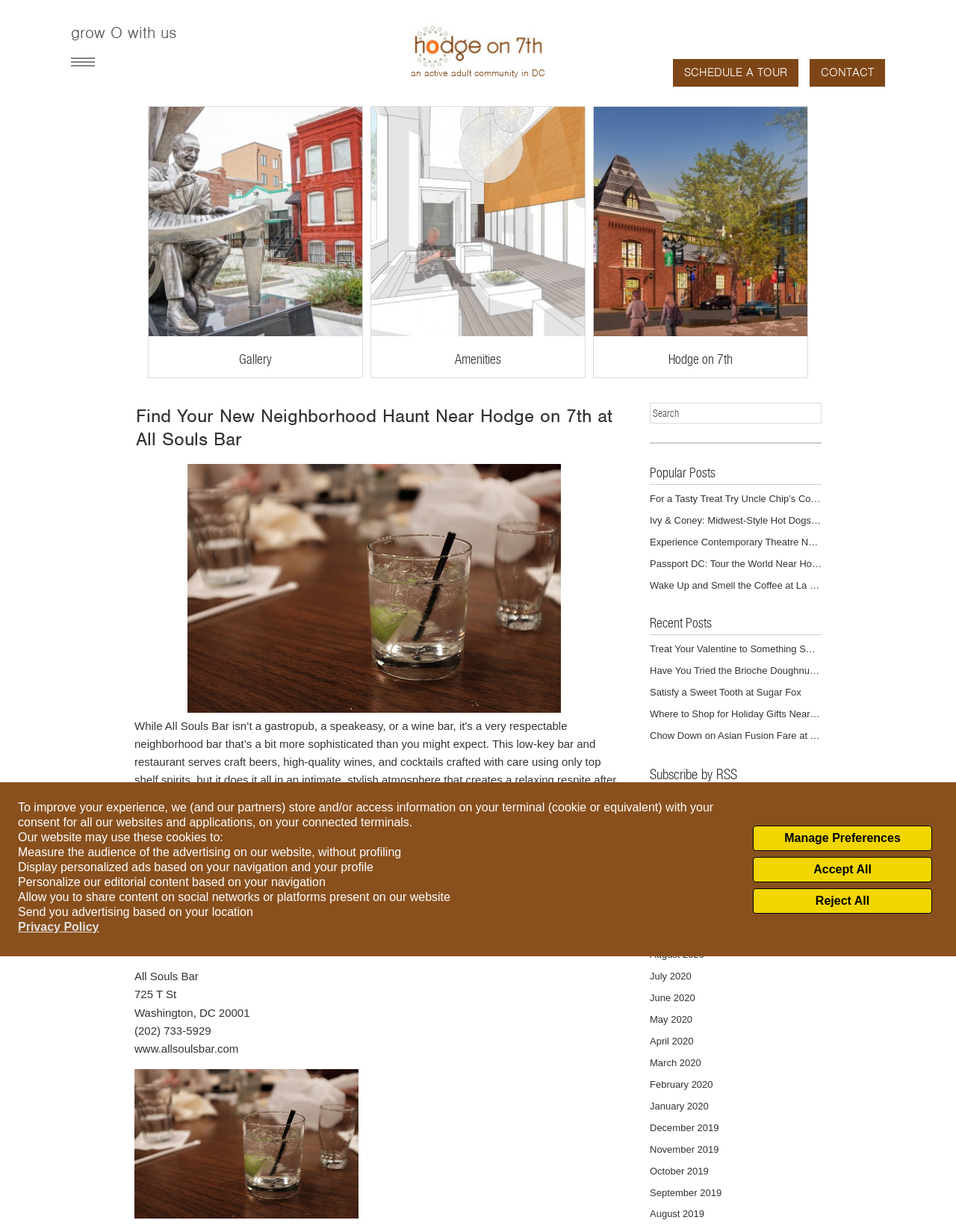Determine the bounding box coordinates of the section to be clicked to follow the instruction: "Read the article by Joyce Walker". The coordinates should be given as four float numbers between 0 and 1, formatted as [left, top, right, bottom].

None